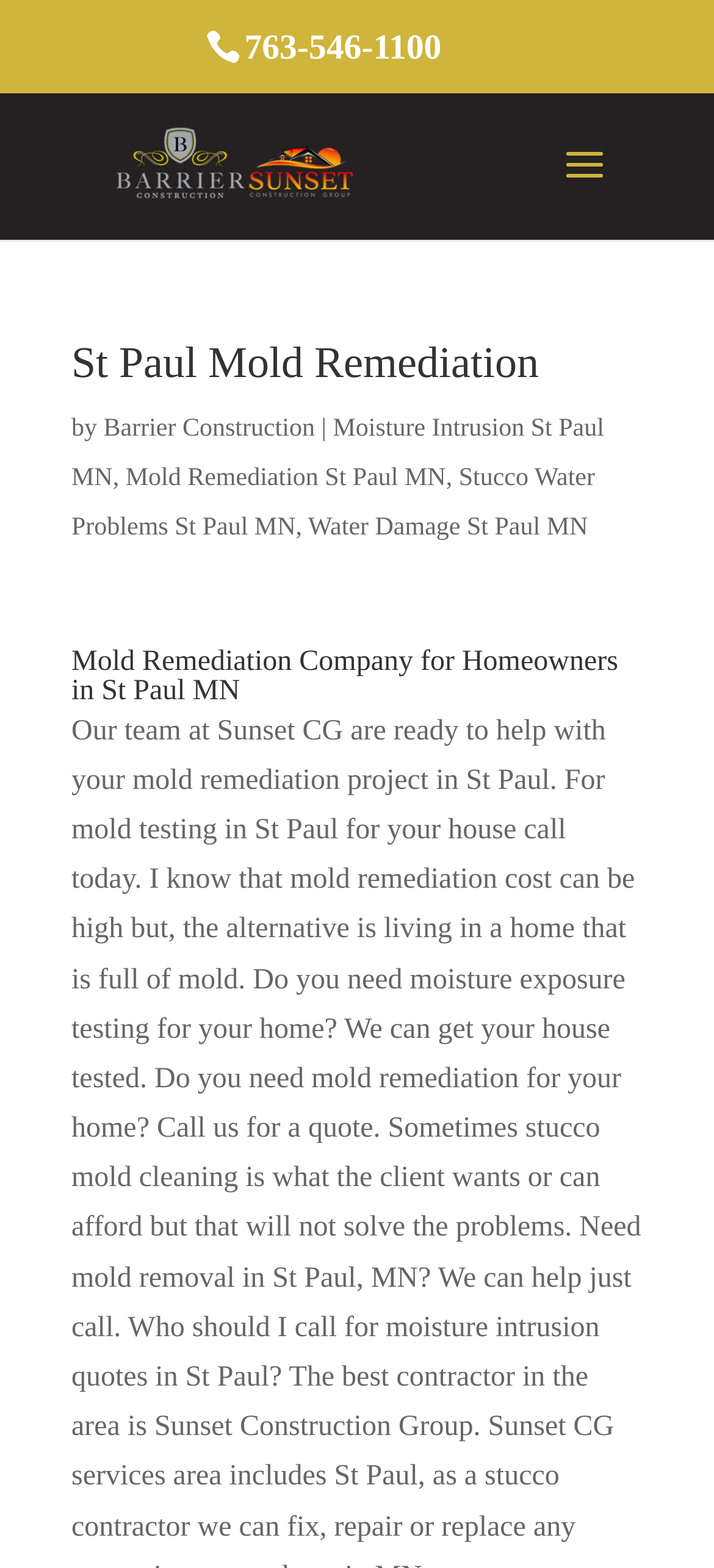Given the description of the UI element: "Barrier Construction", predict the bounding box coordinates in the form of [left, top, right, bottom], with each value being a float between 0 and 1.

[0.145, 0.265, 0.441, 0.282]